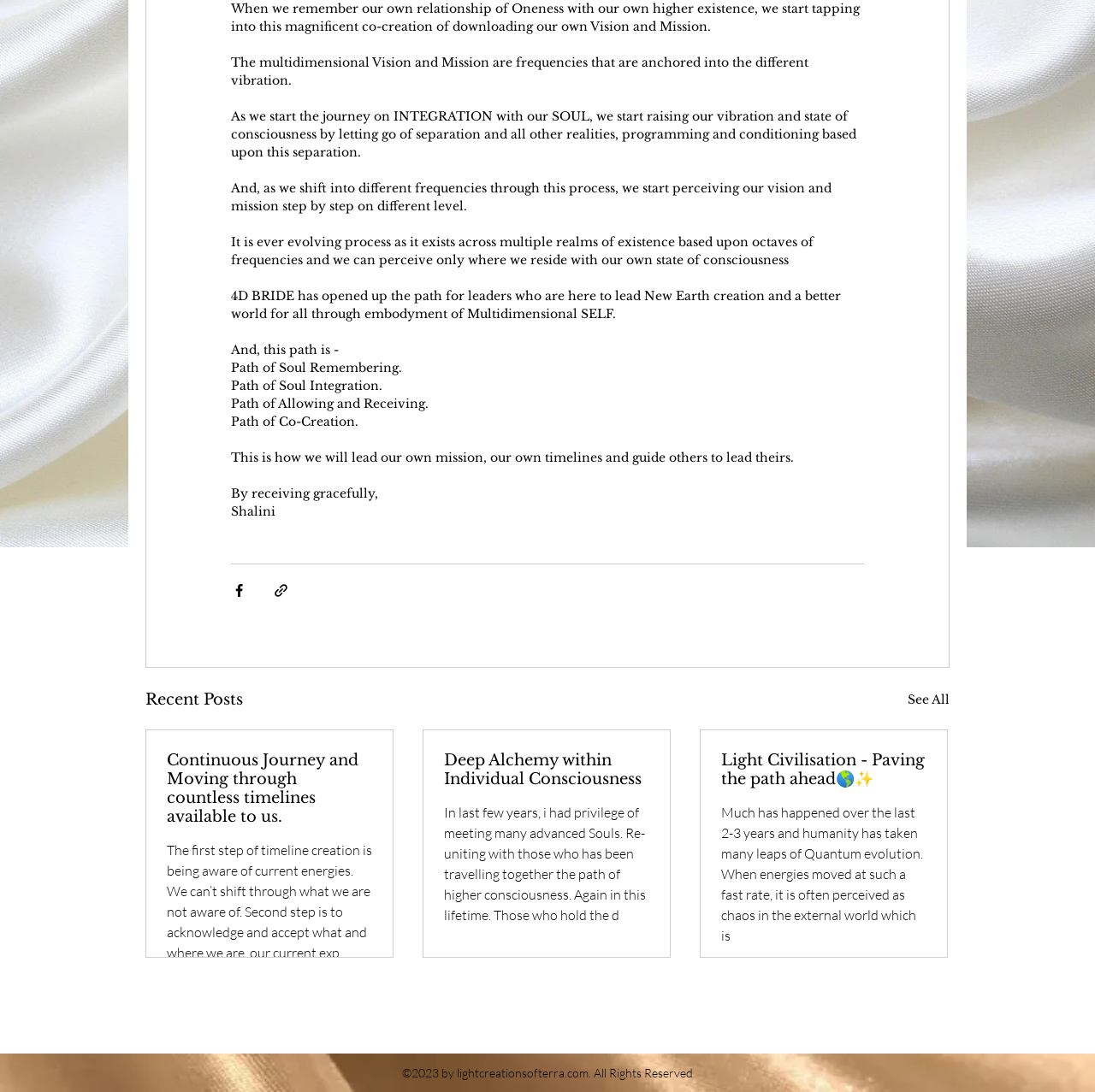Identify the bounding box of the UI element that matches this description: "See All".

[0.829, 0.63, 0.867, 0.652]